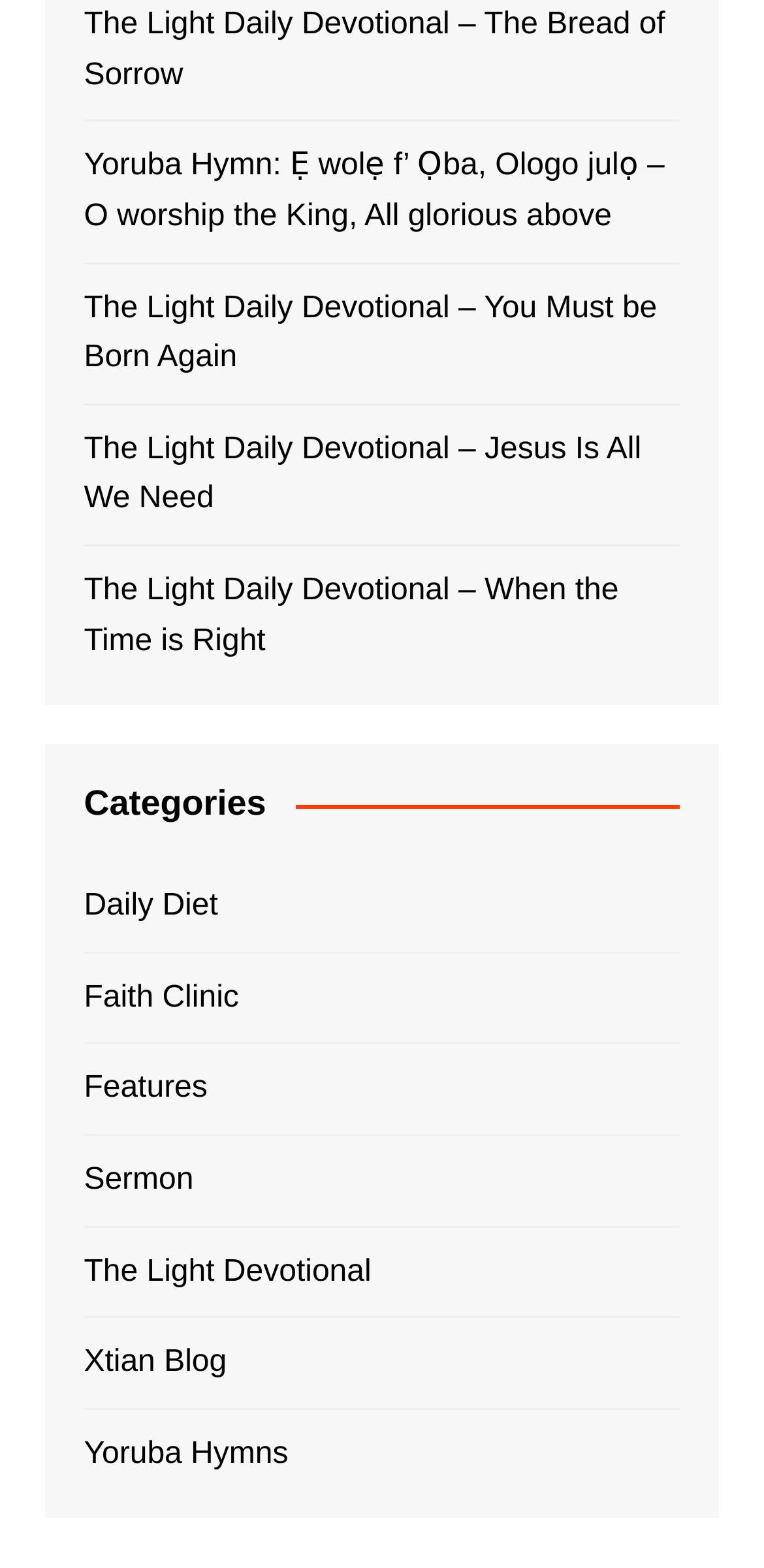Answer the question in a single word or phrase:
What type of content is on this webpage?

Devotional and hymns